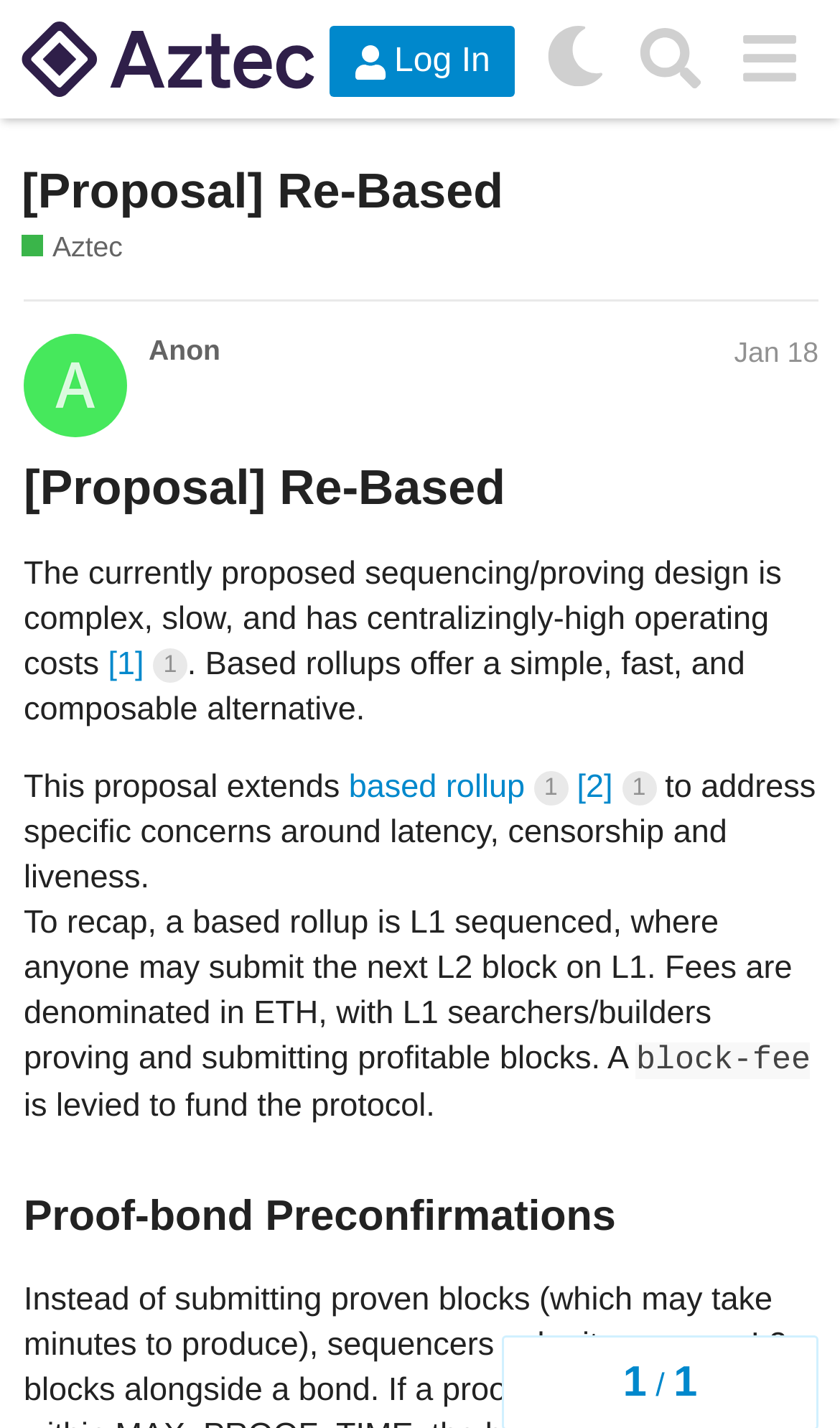Please specify the bounding box coordinates of the element that should be clicked to execute the given instruction: 'Search for something'. Ensure the coordinates are four float numbers between 0 and 1, expressed as [left, top, right, bottom].

[0.741, 0.007, 0.857, 0.076]